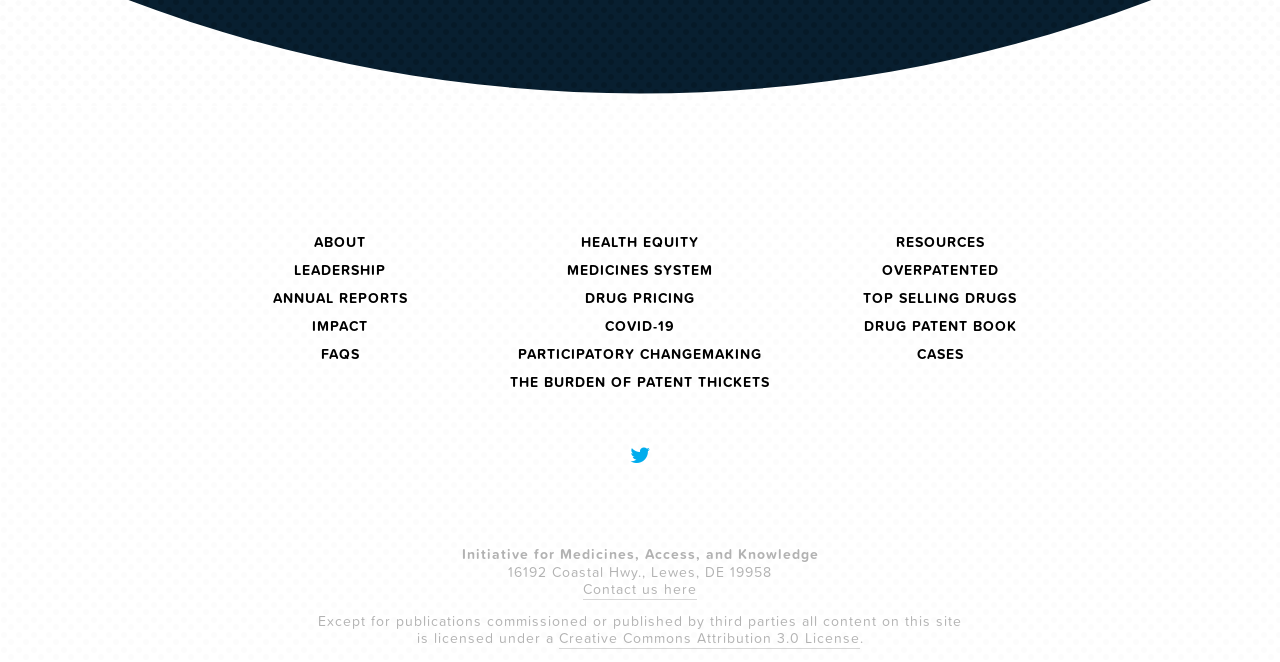Please determine the bounding box coordinates of the element's region to click for the following instruction: "Contact us here".

[0.455, 0.875, 0.545, 0.907]